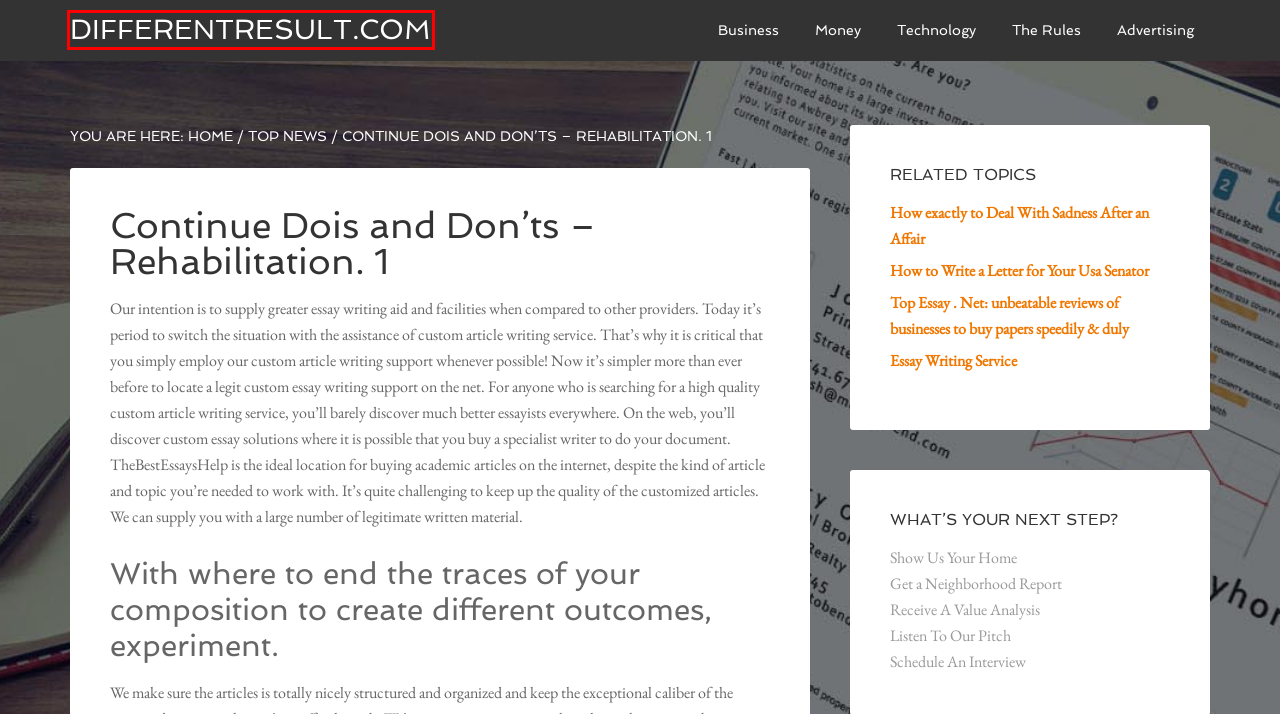You are presented with a screenshot of a webpage containing a red bounding box around a particular UI element. Select the best webpage description that matches the new webpage after clicking the element within the bounding box. Here are the candidates:
A. Essay Writing Service
B. Advertising
C. DifferentResult.com – Strategic Realty
D. Technology
E. Business
F. How to Write a Letter for Your Usa Senator
G. The Rules
H. Money

C